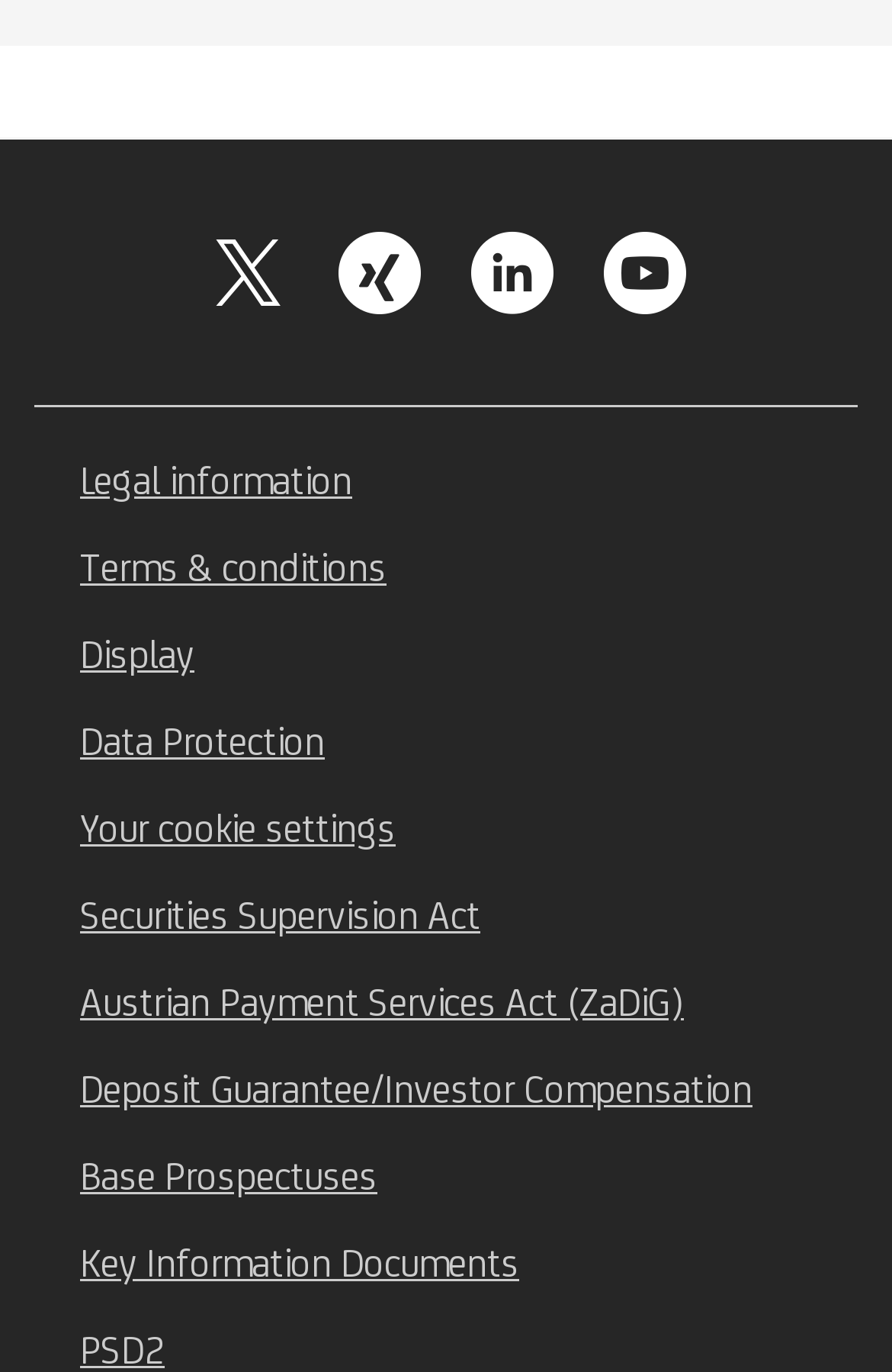Please specify the bounding box coordinates of the clickable region to carry out the following instruction: "View Legal information". The coordinates should be four float numbers between 0 and 1, in the format [left, top, right, bottom].

[0.09, 0.333, 0.395, 0.366]